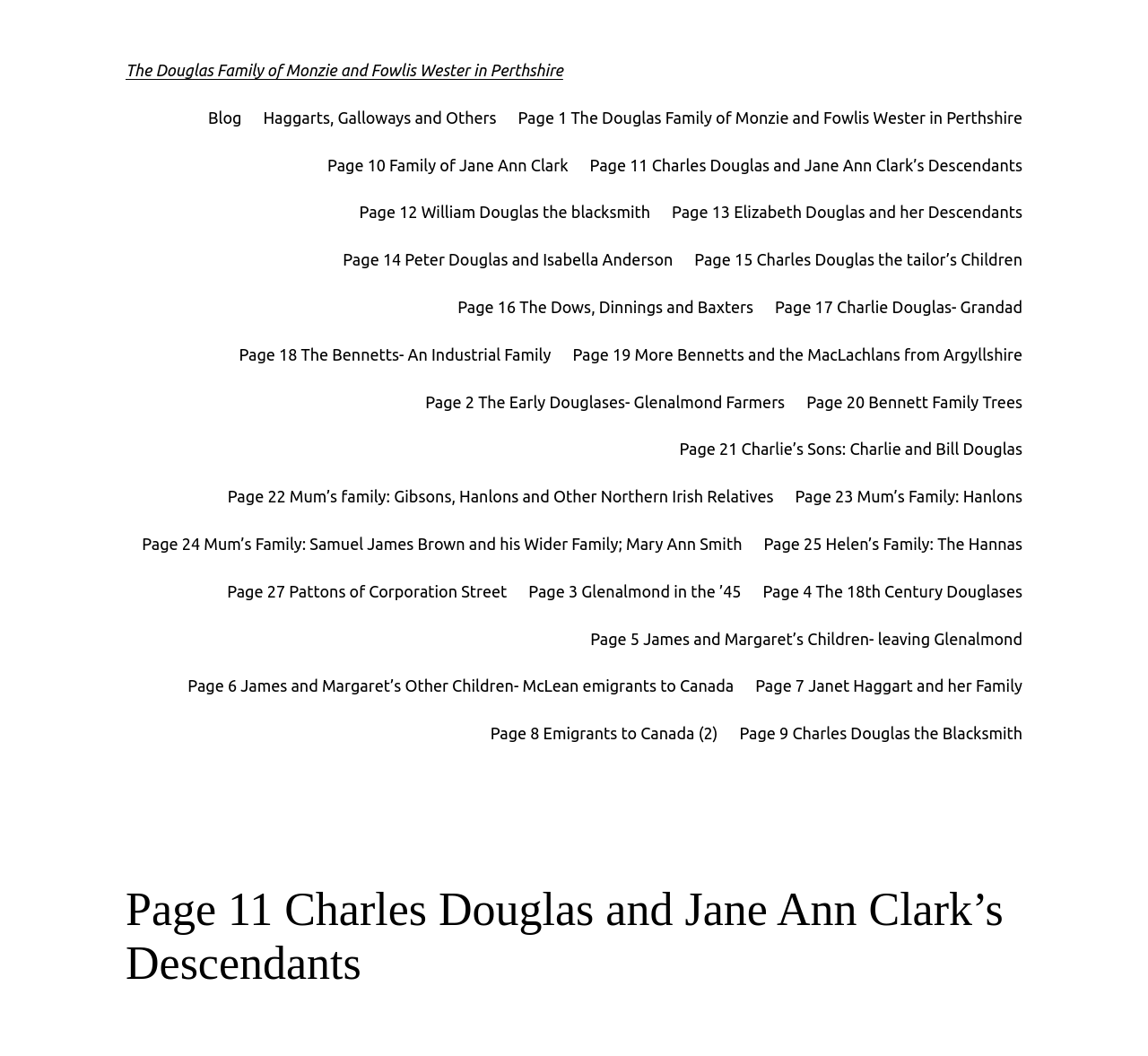Please find and report the bounding box coordinates of the element to click in order to perform the following action: "visit The Douglas Family of Monzie and Fowlis Wester in Perthshire". The coordinates should be expressed as four float numbers between 0 and 1, in the format [left, top, right, bottom].

[0.109, 0.058, 0.491, 0.075]